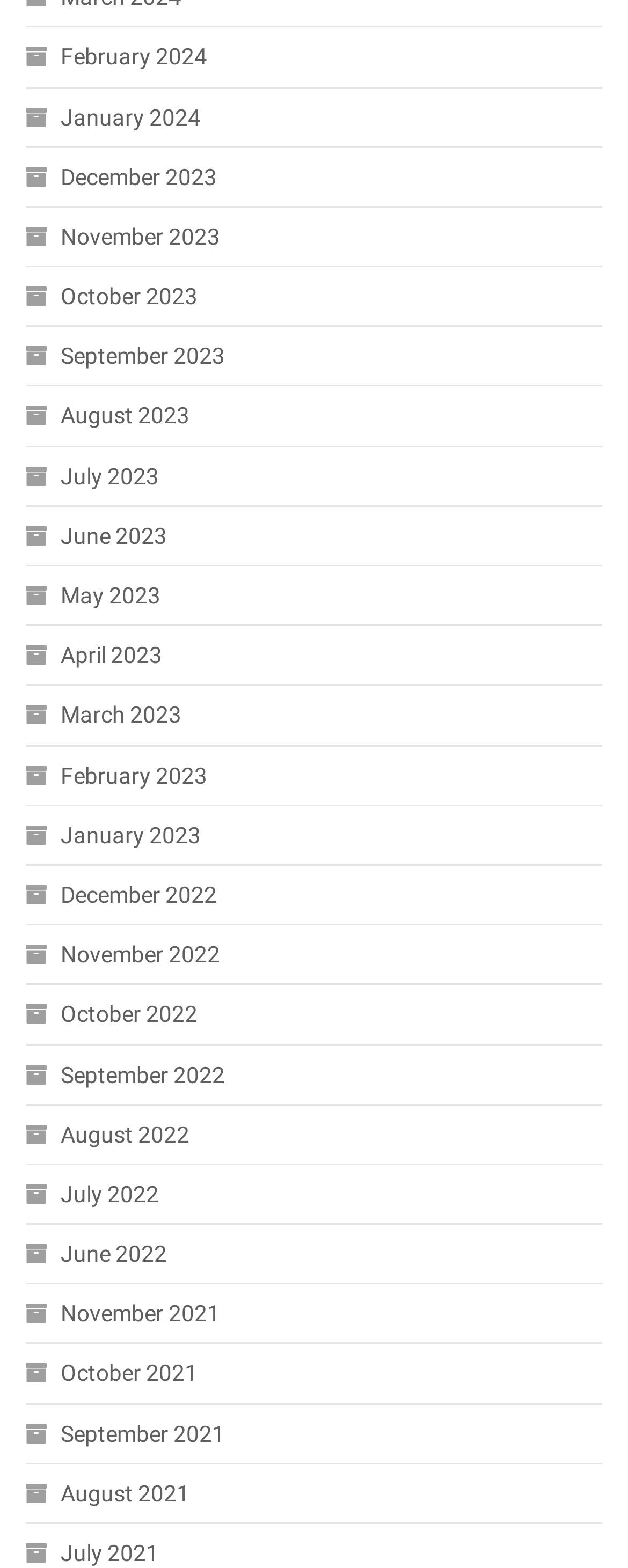Give a succinct answer to this question in a single word or phrase: 
What is the pattern of the links?

Monthly archives